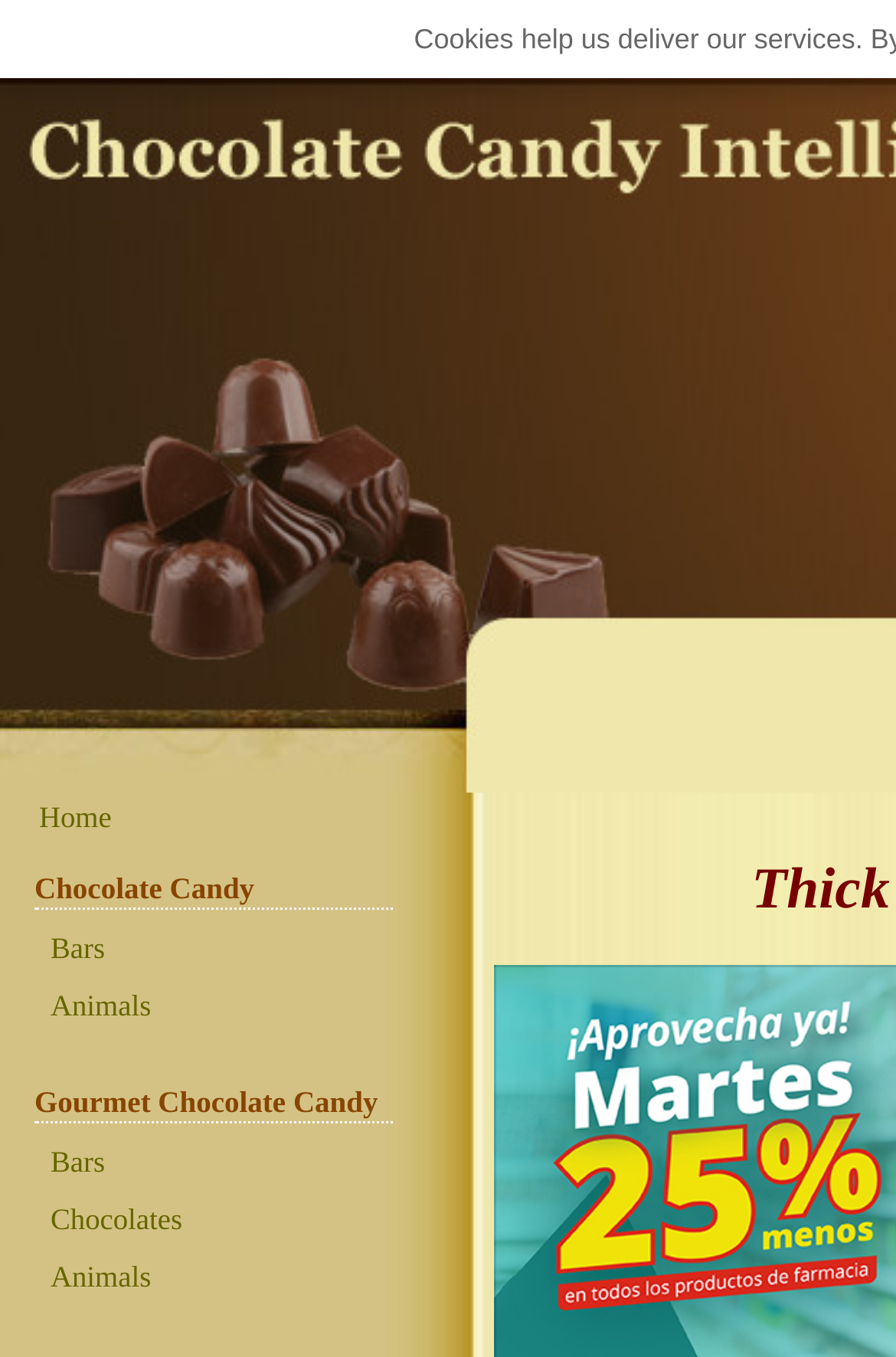What are the main categories of products? Look at the image and give a one-word or short phrase answer.

Bars, Chocolates, Animals